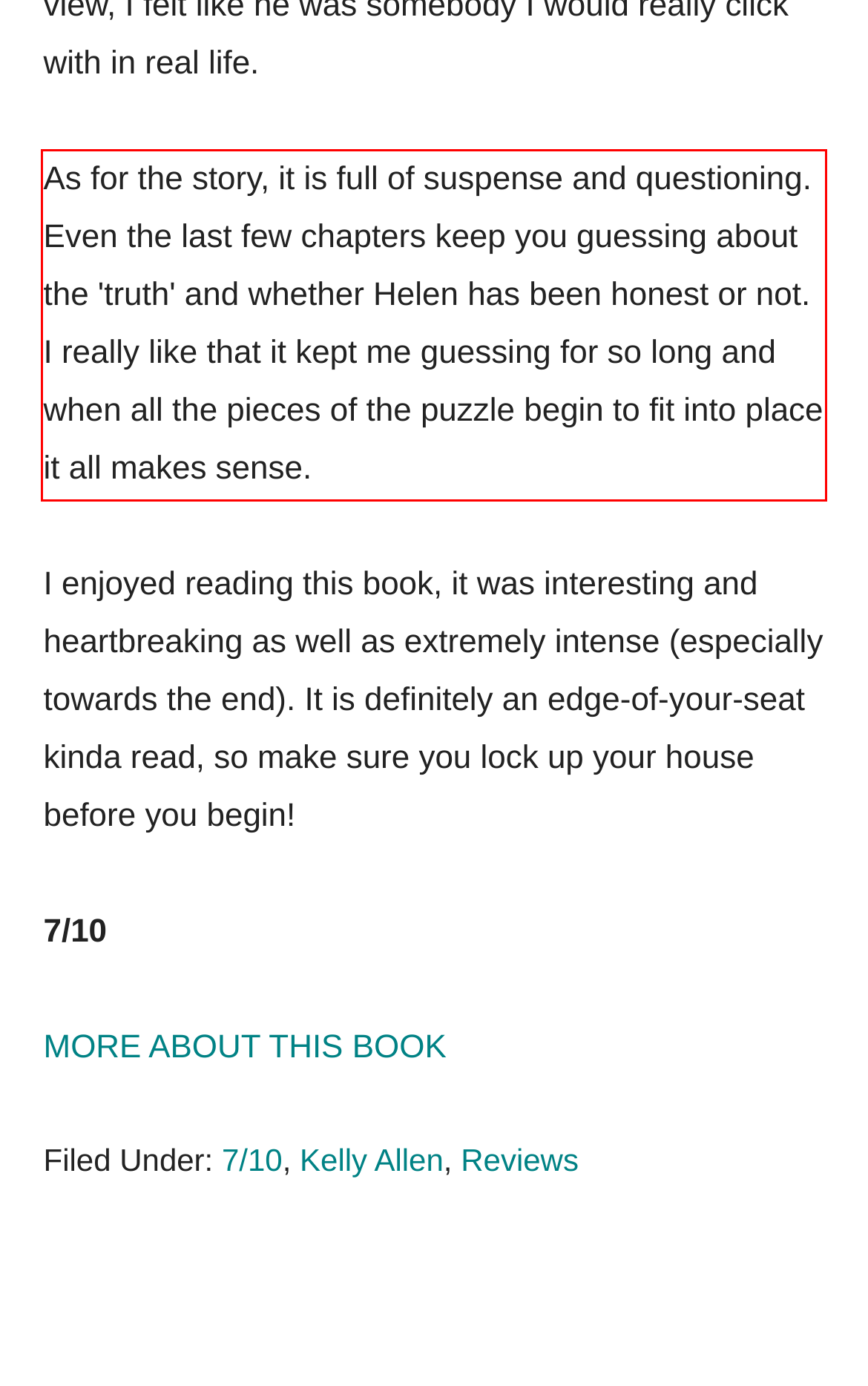Please recognize and transcribe the text located inside the red bounding box in the webpage image.

As for the story, it is full of suspense and questioning. Even the last few chapters keep you guessing about the 'truth' and whether Helen has been honest or not. I really like that it kept me guessing for so long and when all the pieces of the puzzle begin to fit into place it all makes sense.